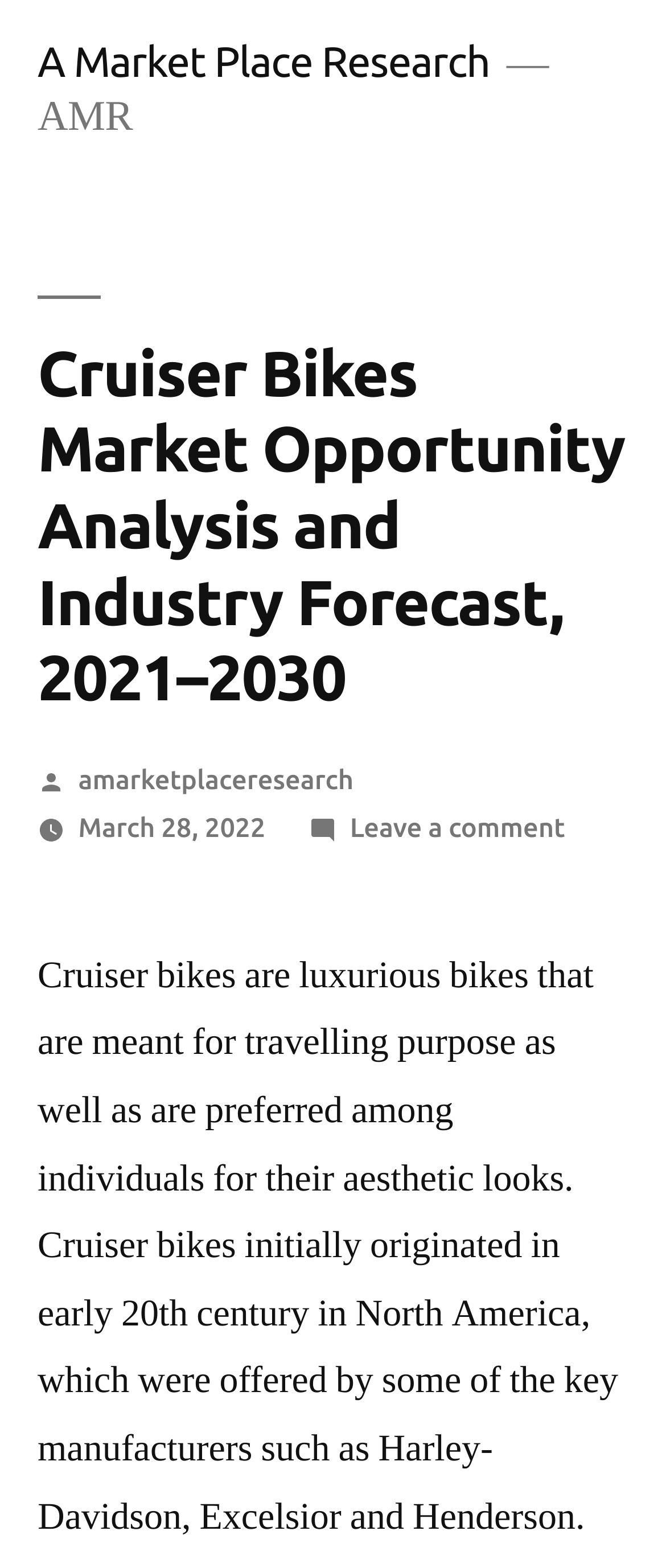Locate the bounding box of the user interface element based on this description: "A Market Place Research".

[0.056, 0.024, 0.735, 0.054]